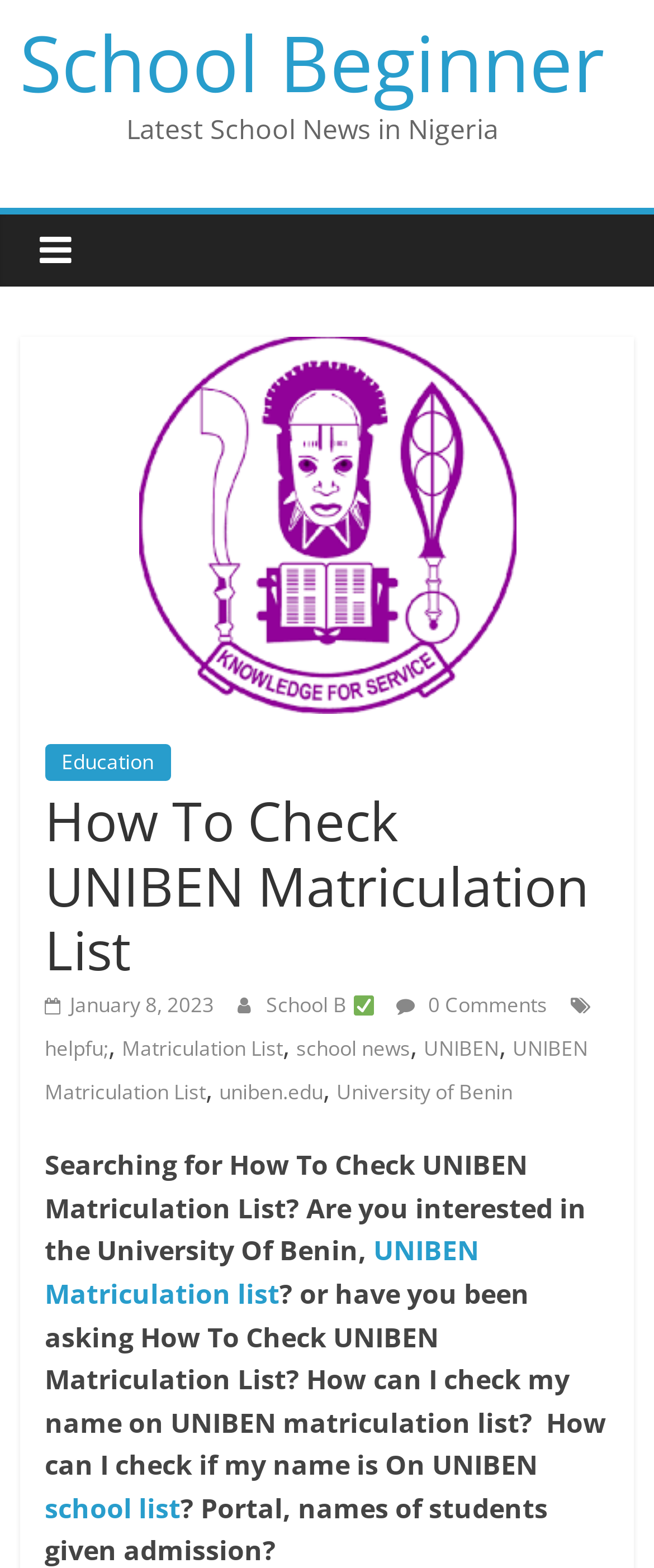Please specify the bounding box coordinates of the clickable region to carry out the following instruction: "Check the latest news on Education". The coordinates should be four float numbers between 0 and 1, in the format [left, top, right, bottom].

[0.068, 0.474, 0.261, 0.498]